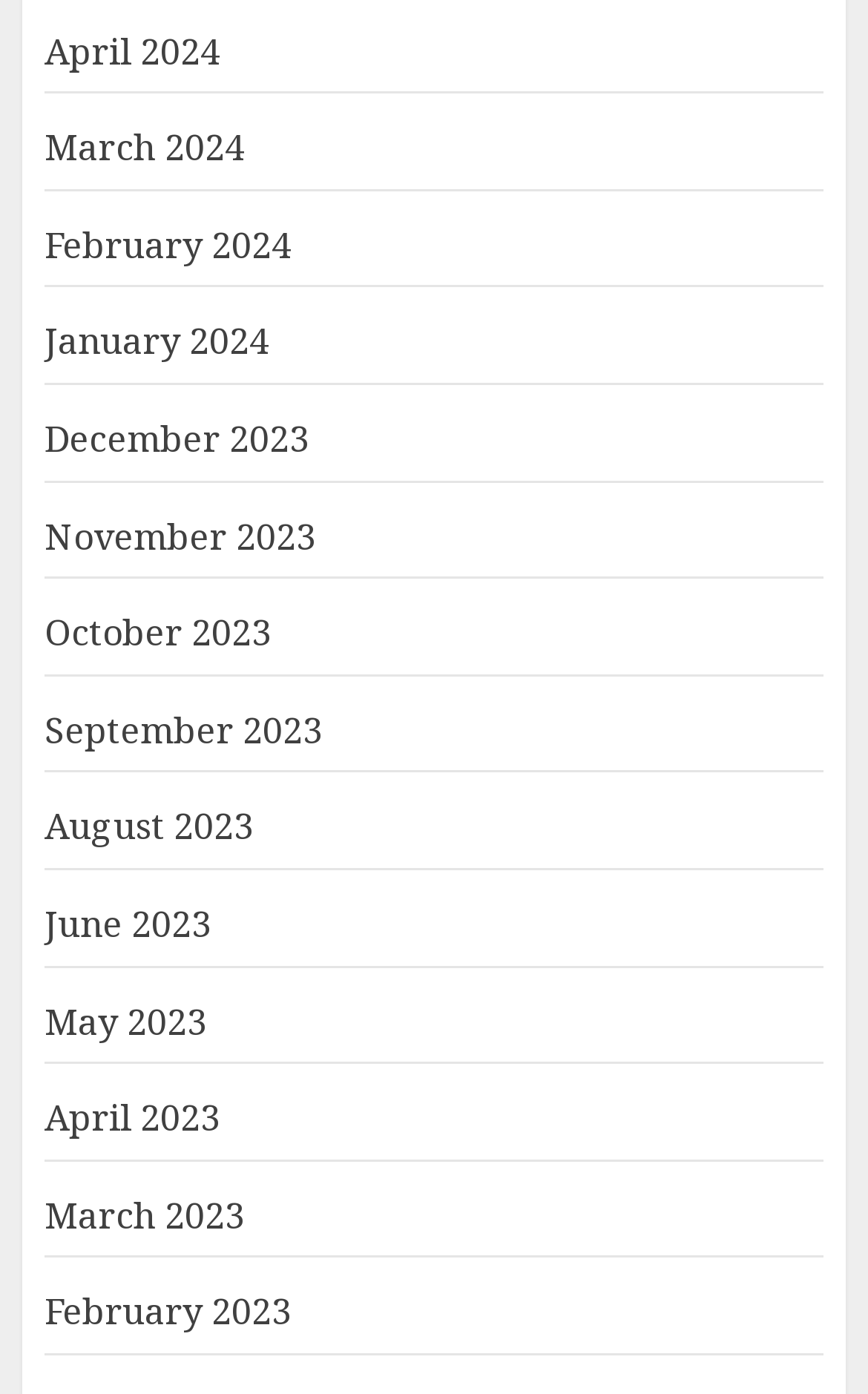Please determine the bounding box coordinates of the element to click on in order to accomplish the following task: "browse February 2024". Ensure the coordinates are four float numbers ranging from 0 to 1, i.e., [left, top, right, bottom].

[0.051, 0.158, 0.336, 0.195]